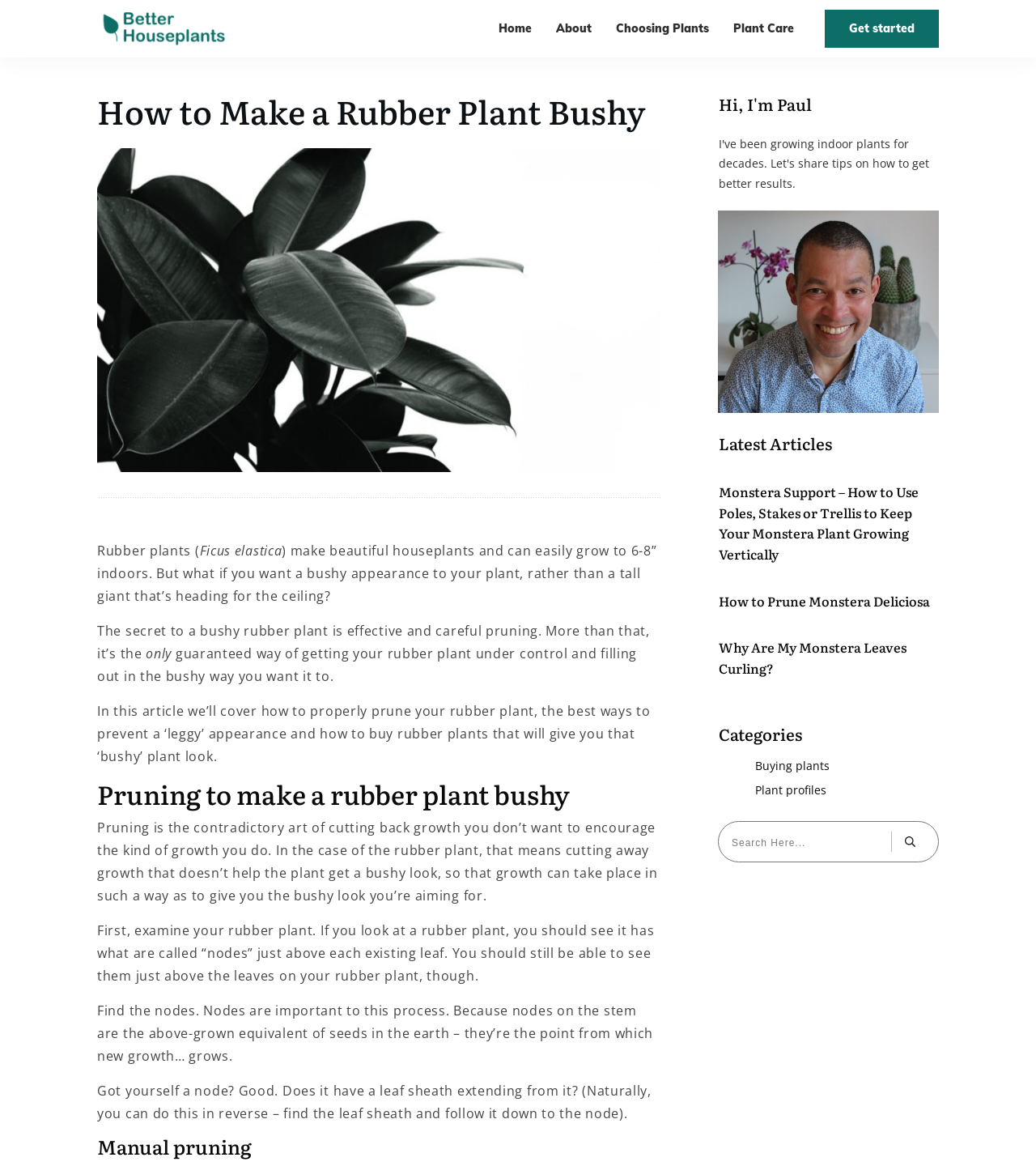Pinpoint the bounding box coordinates of the clickable area needed to execute the instruction: "Search for something". The coordinates should be specified as four float numbers between 0 and 1, i.e., [left, top, right, bottom].

[0.703, 0.714, 0.896, 0.731]